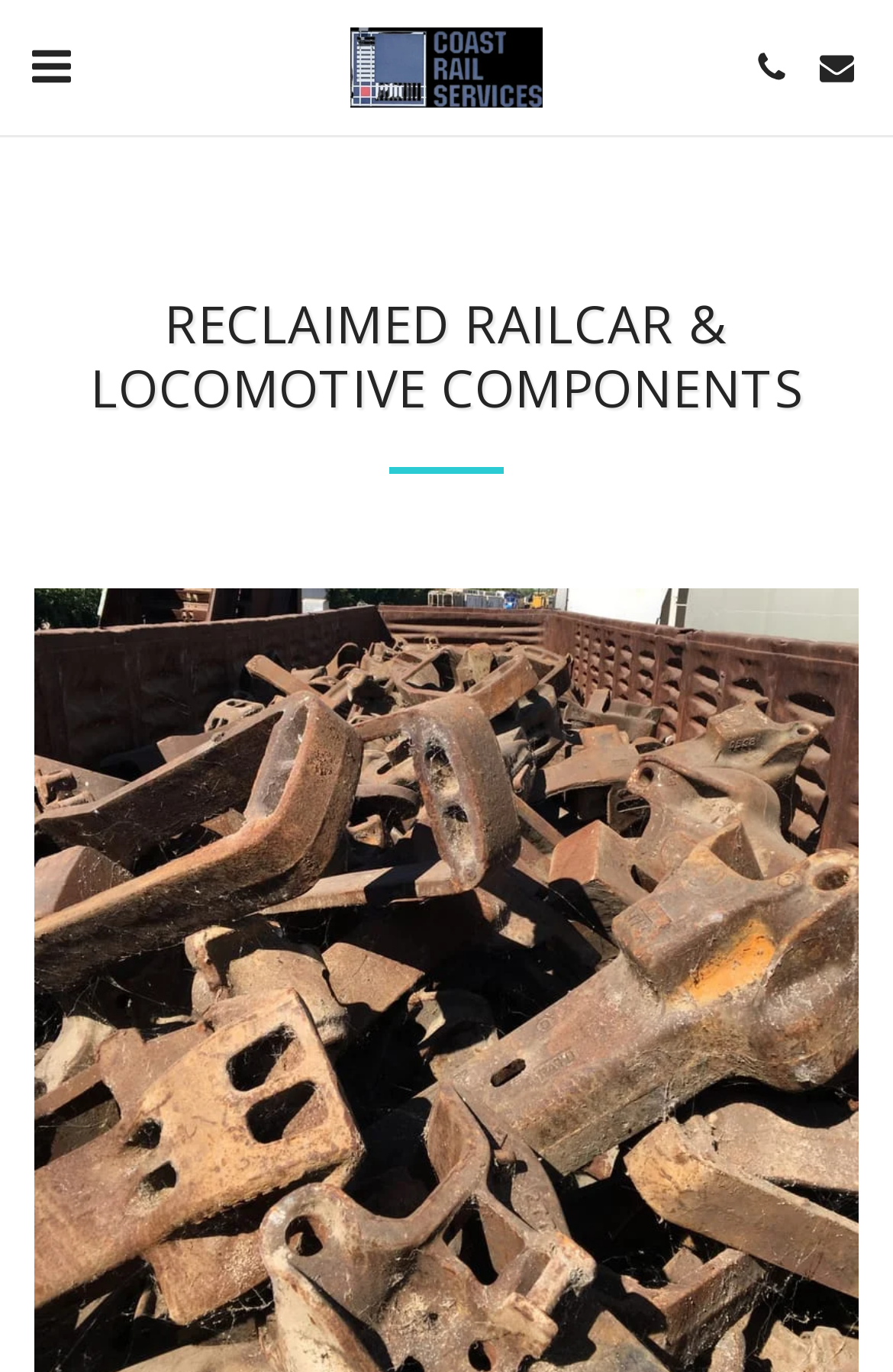What is the principal heading displayed on the webpage?

RECLAIMED RAILCAR & LOCOMOTIVE COMPONENTS